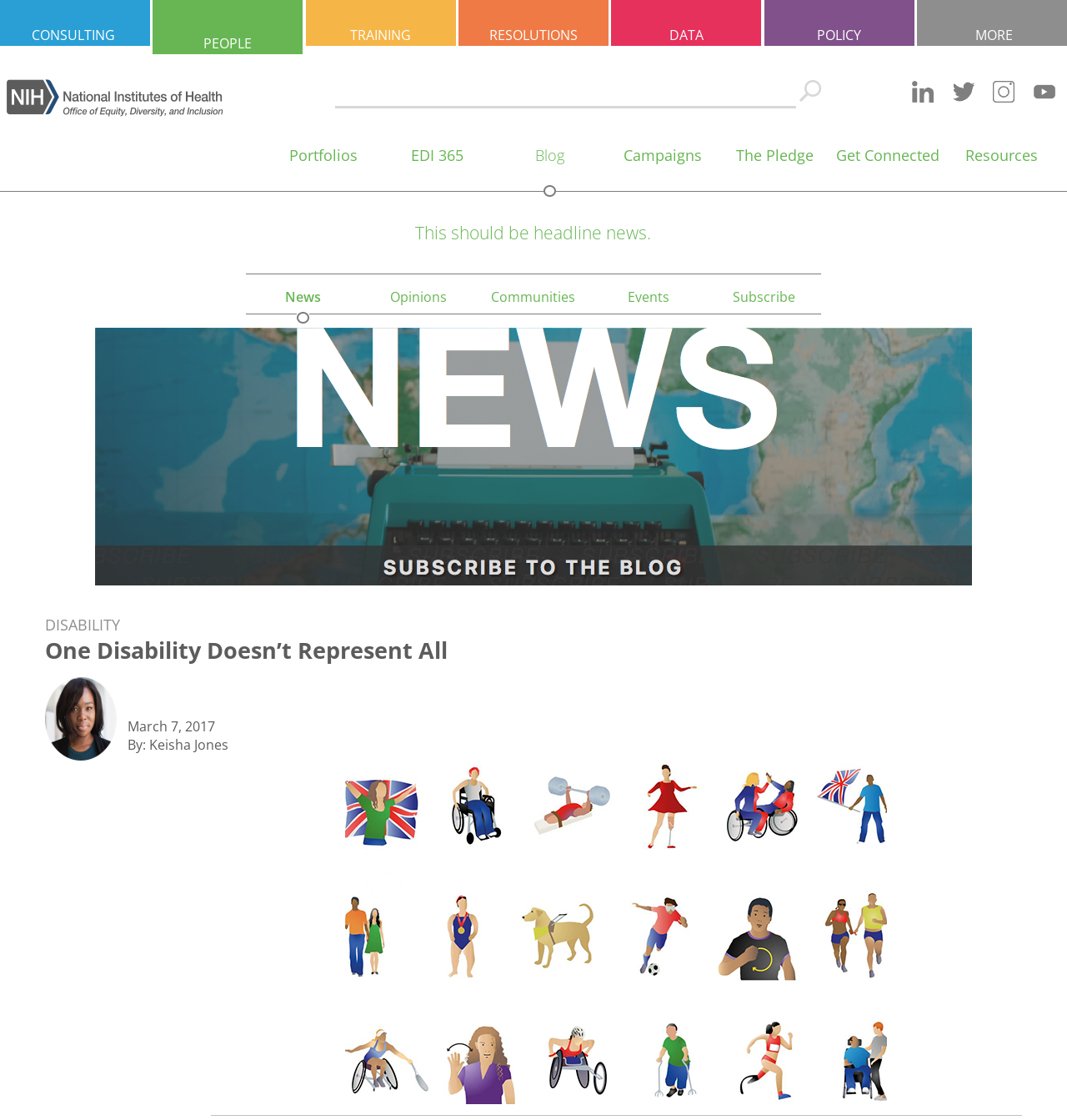Generate a comprehensive description of the webpage.

The webpage is about the Office of Equity, Diversity, and Inclusion, with a focus on disability representation. At the top, there are several links, including "Skip to main content", "Toggle high contrast", and a navigation menu with options like "CONSULTING", "PEOPLE", "TRAINING", and more. Below this, there is a logo for the NIH Office of Equity, Diversity, and Inclusion, accompanied by a search form with a textbox and a "Search" button.

On the right side of the page, there are social media links, including LinkedIn, Twitter, Instagram, and YouTube. Below these, there are links to various sections, such as "Portfolios", "EDI 365", "Blog", and more.

The main content of the page is a news article with the headline "This should be headline news." Below this, there are links to different categories, including "News", "Opinions", "Communities", and "Events". Further down, there is a section to subscribe to the EDI Blog, with a link and an image.

The main article is about disability representation, with a title "One Disability Doesn’t Represent All". The article features an image of Keisha Jones, the author, and a collage of emojis portraying people with disabilities playing sports. The article is dated March 7, 2017, and has a brief description of the author.